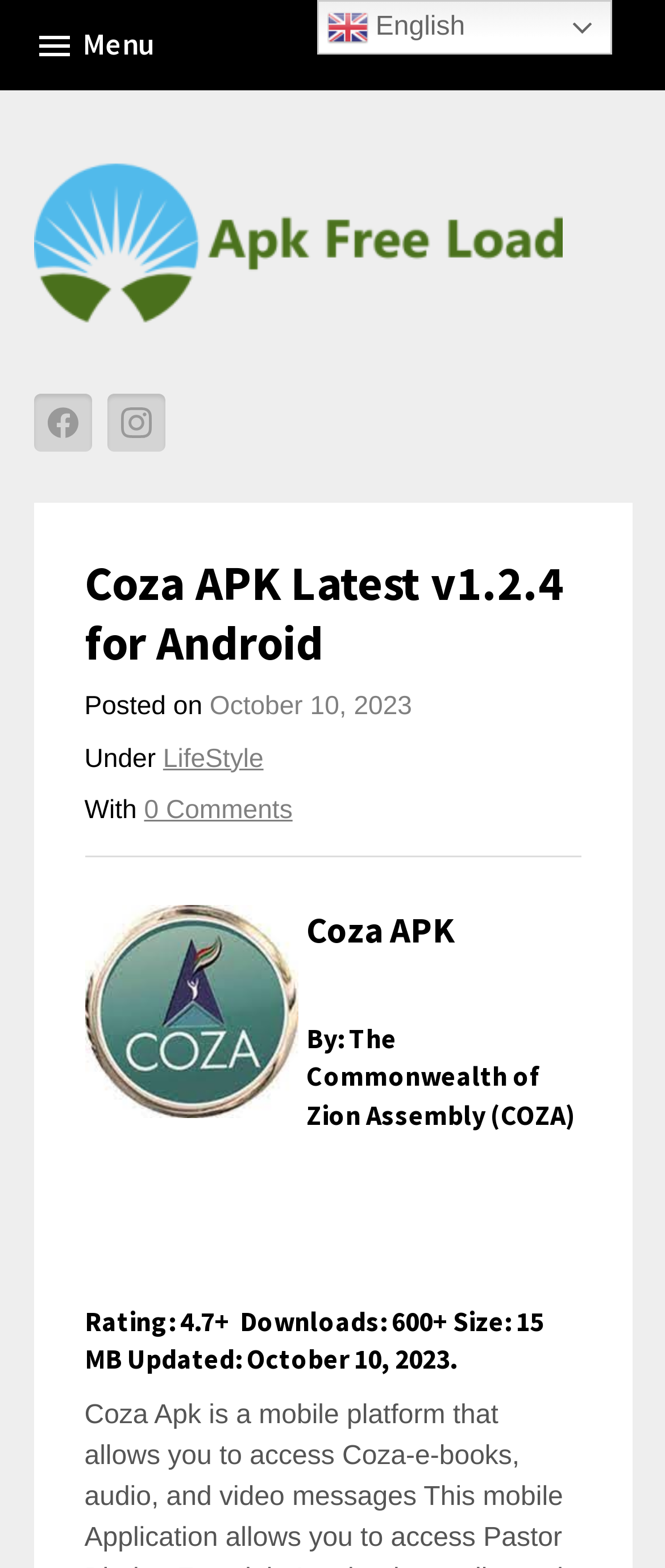Find the headline of the webpage and generate its text content.

Coza APK Latest v1.2.4 for Android